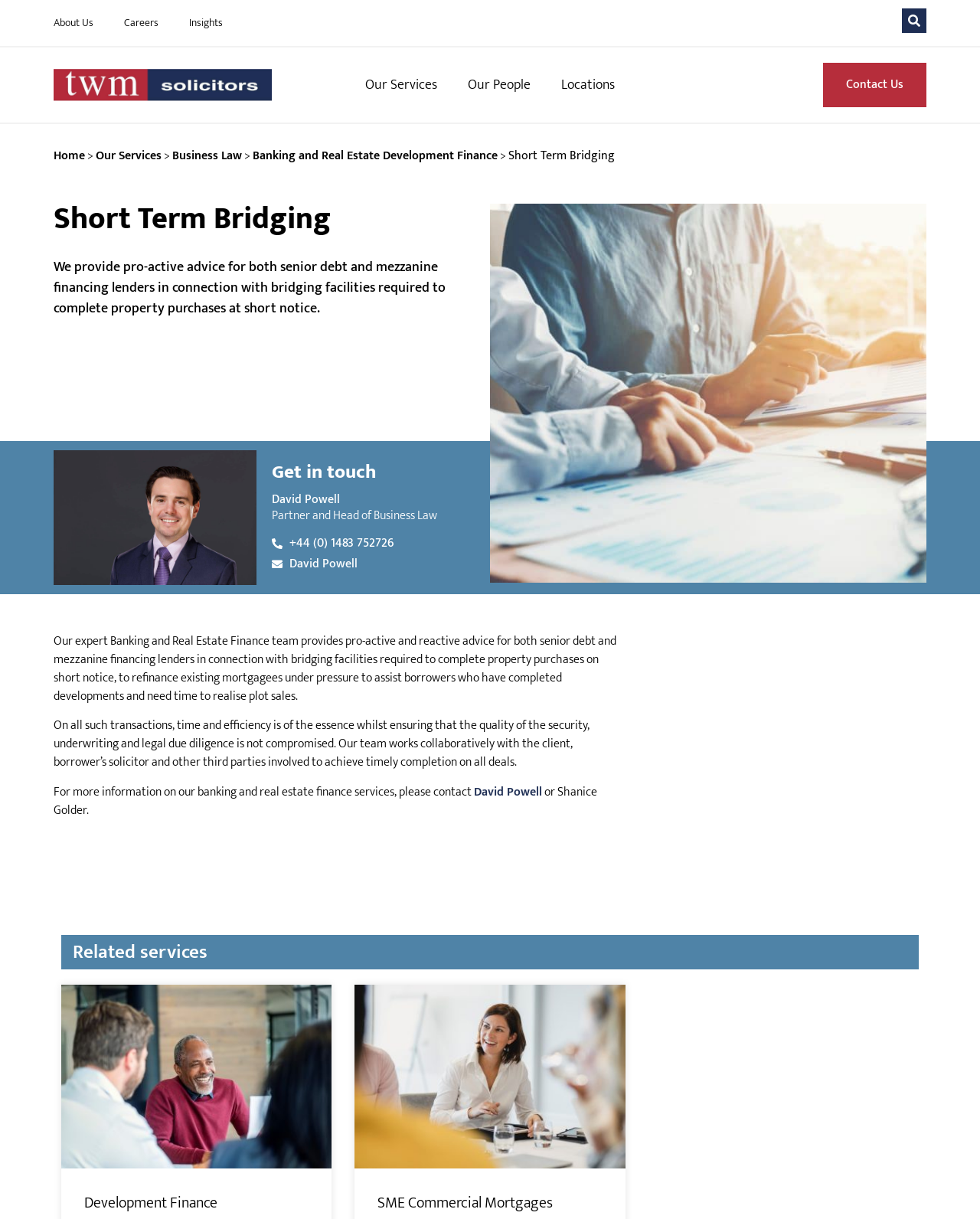What is the title or heading displayed on the webpage?

Short Term Bridging